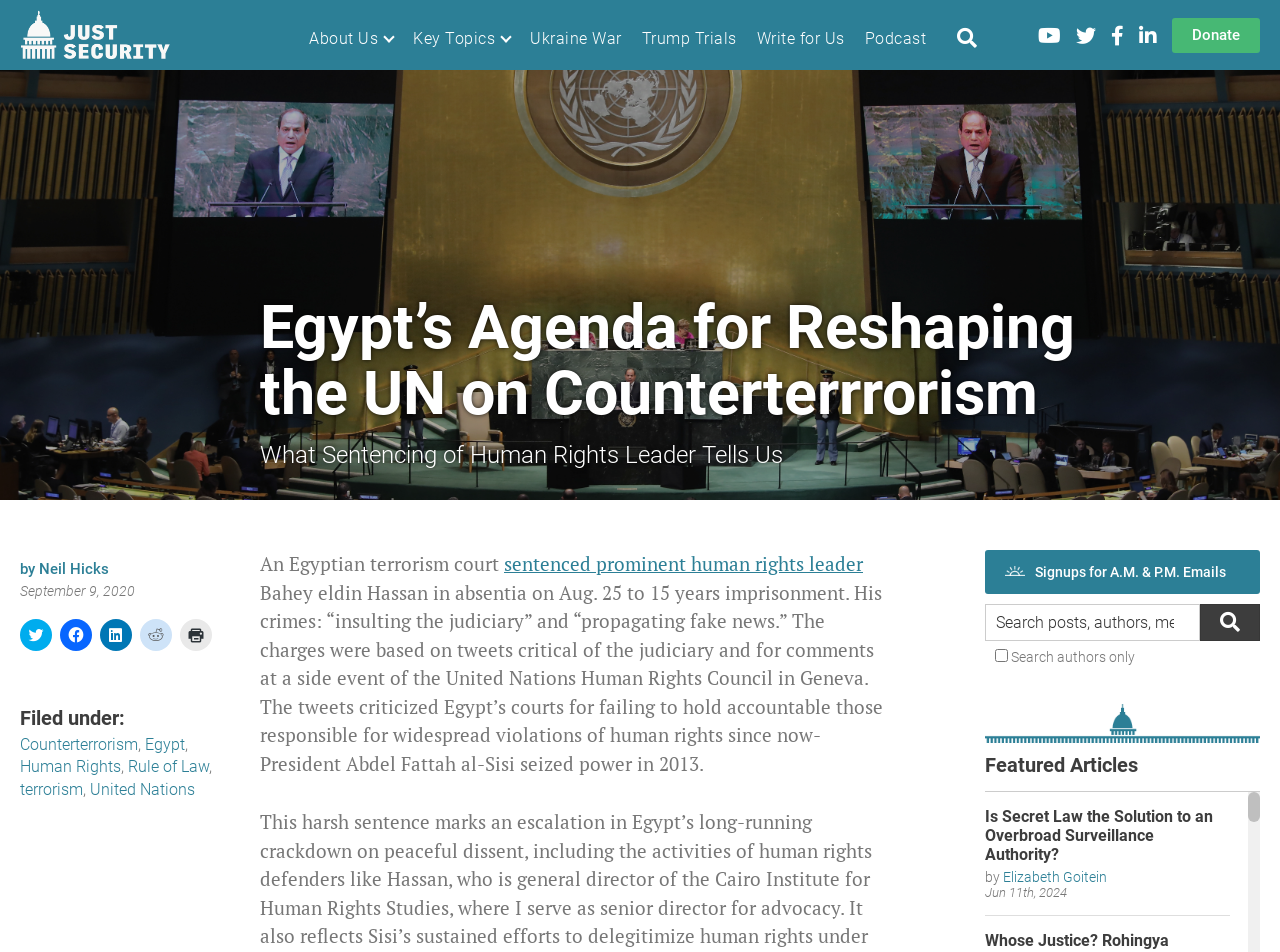Identify the bounding box coordinates of the clickable region to carry out the given instruction: "Donate".

[0.916, 0.018, 0.984, 0.055]